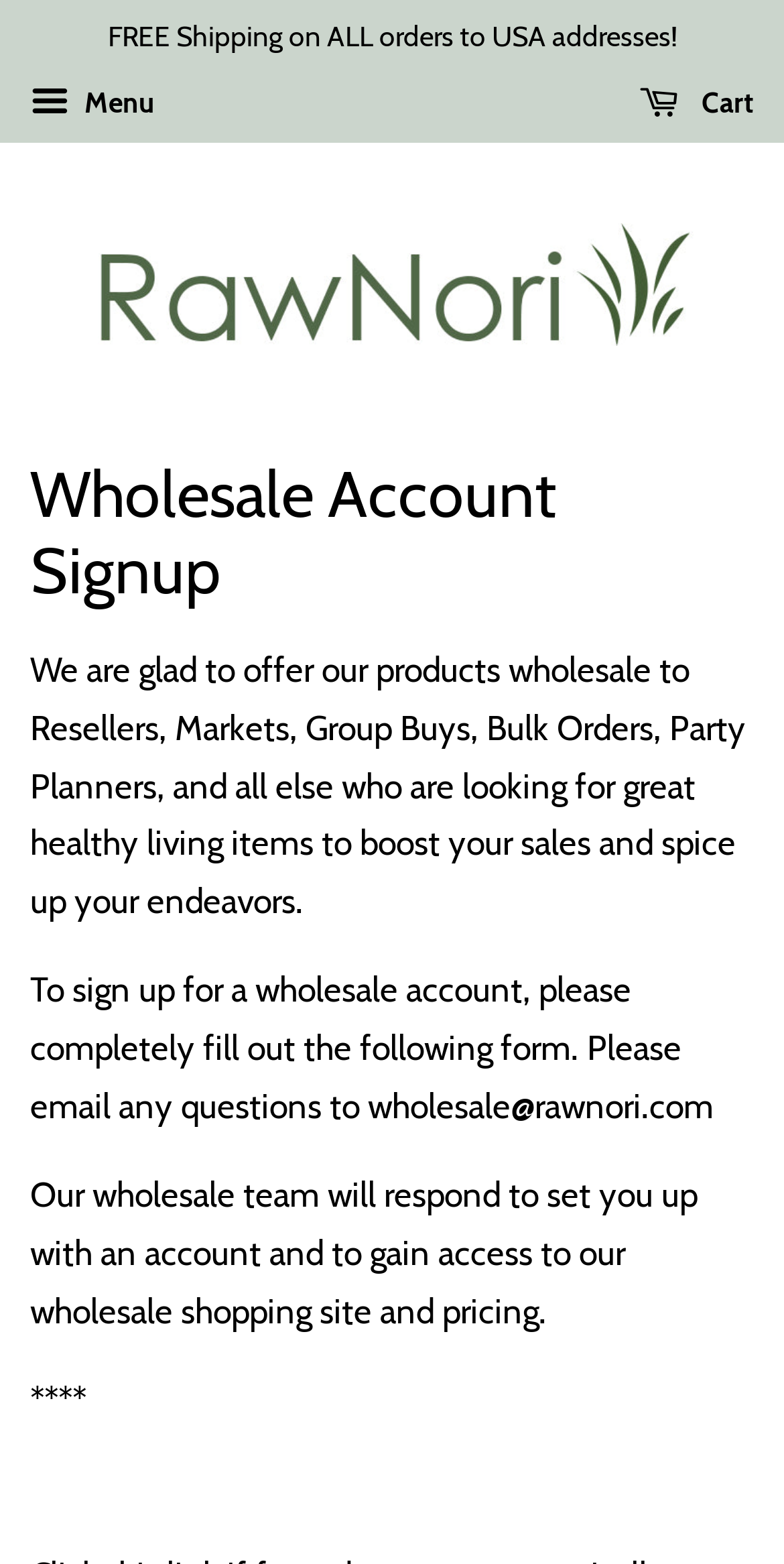What is the logo of the website?
Please respond to the question with as much detail as possible.

The image with the bounding box coordinates [0.115, 0.143, 0.885, 0.221] is the logo of the website, which is also a link to the website's homepage, as indicated by the link 'RawNori.com' with the same bounding box coordinates.